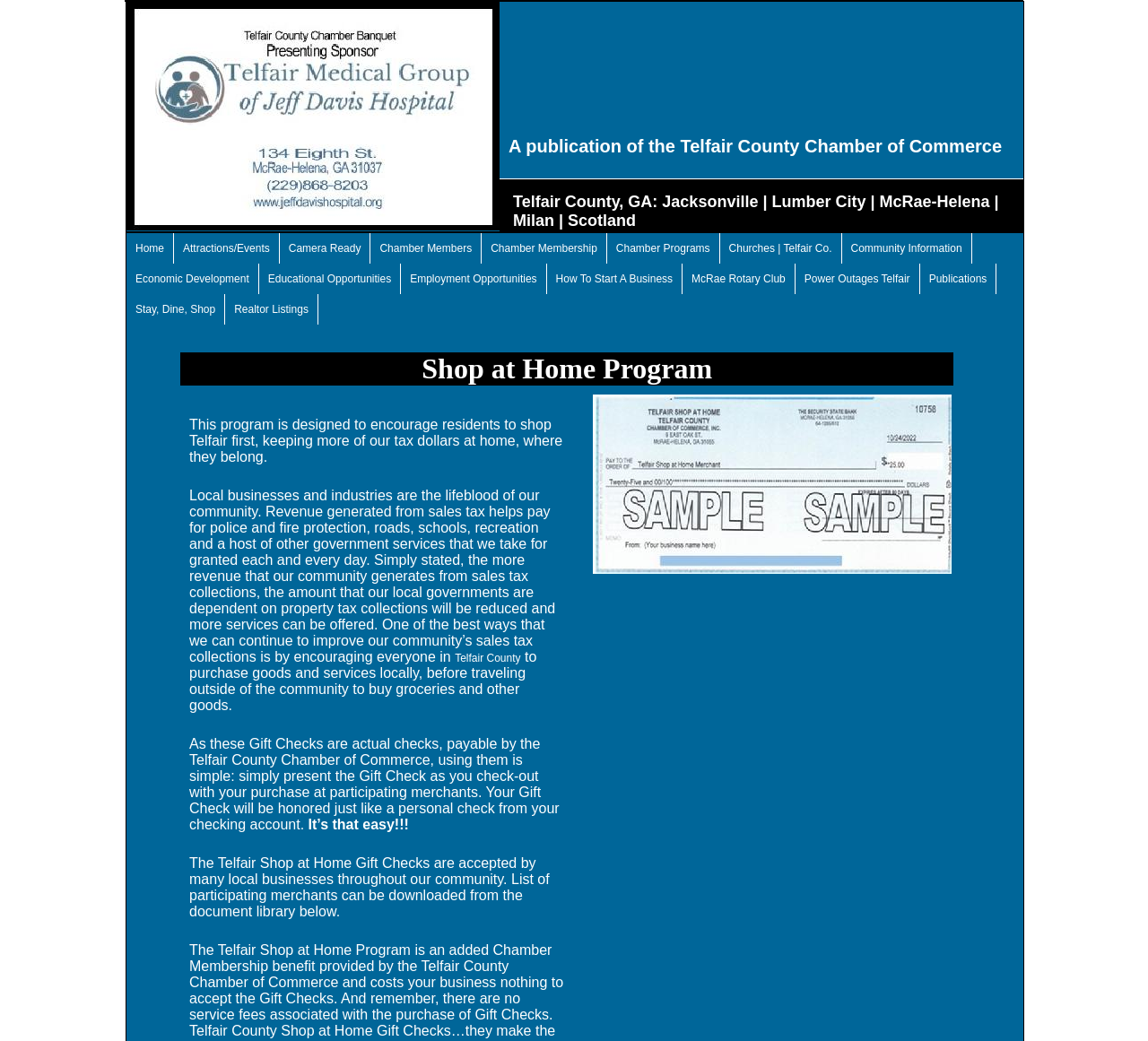Generate a comprehensive description of the webpage.

This webpage is about Telfair County, Georgia, and appears to be a community website or chamber of commerce page. At the top, there is a heading that reads "A publication of the Telfair County Chamber of Commerce" followed by another heading that lists the cities within the county: Jacksonville, Lumber City, McRae-Helena, Milan, and Scotland.

Below these headings, there is a navigation menu with 14 links, including "Home", "Attractions/Events", "Camera Ready", "Chamber Members", and others. Each link has a corresponding heading with the same text.

On the right side of the page, there is a section with a table containing information about realtor listings. The table has a heading "Shop at Home Program" and an image. The table itself is not fully described, but it appears to have at least one row with a grid cell.

There are no other images on the page besides the one in the realtor listings table. The overall layout is organized, with clear headings and concise text.